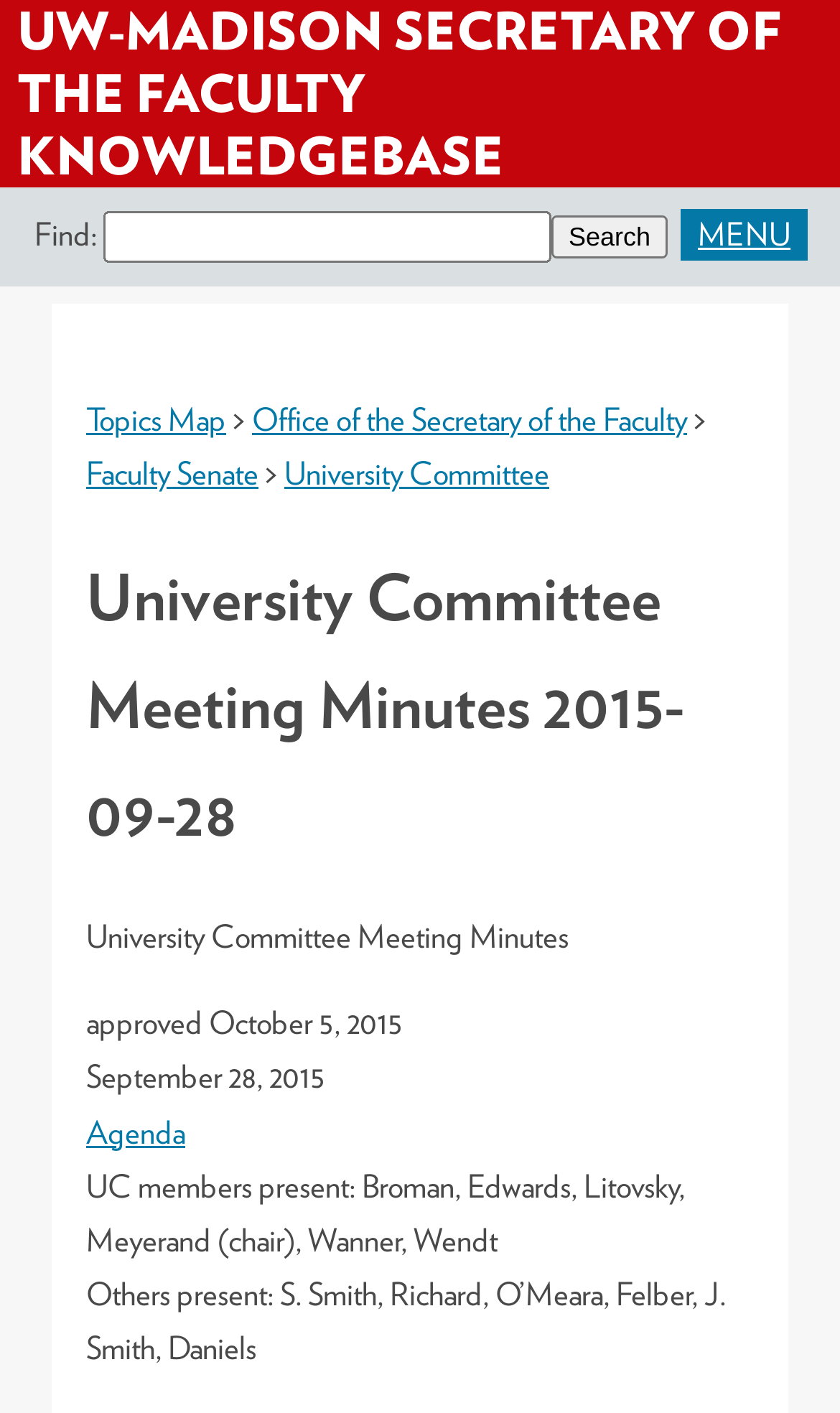What is the purpose of the search form?
Using the image as a reference, answer the question in detail.

The search form is located at the top of the webpage, and it contains a textbox and a search button. The label 'Find:' is next to the textbox, indicating that users can input keywords to search for information within the knowledgebase.